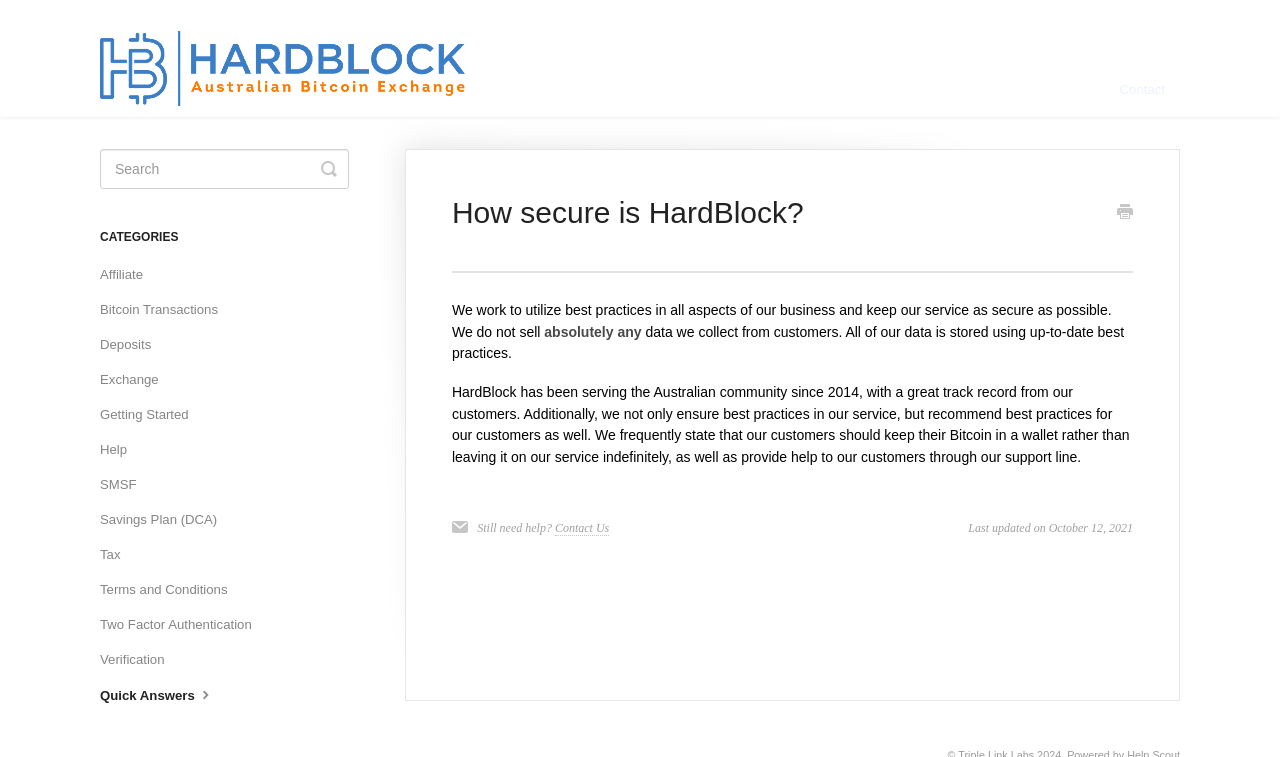Please answer the following question using a single word or phrase: 
What is the name of the Bitcoin exchange?

HardBlock